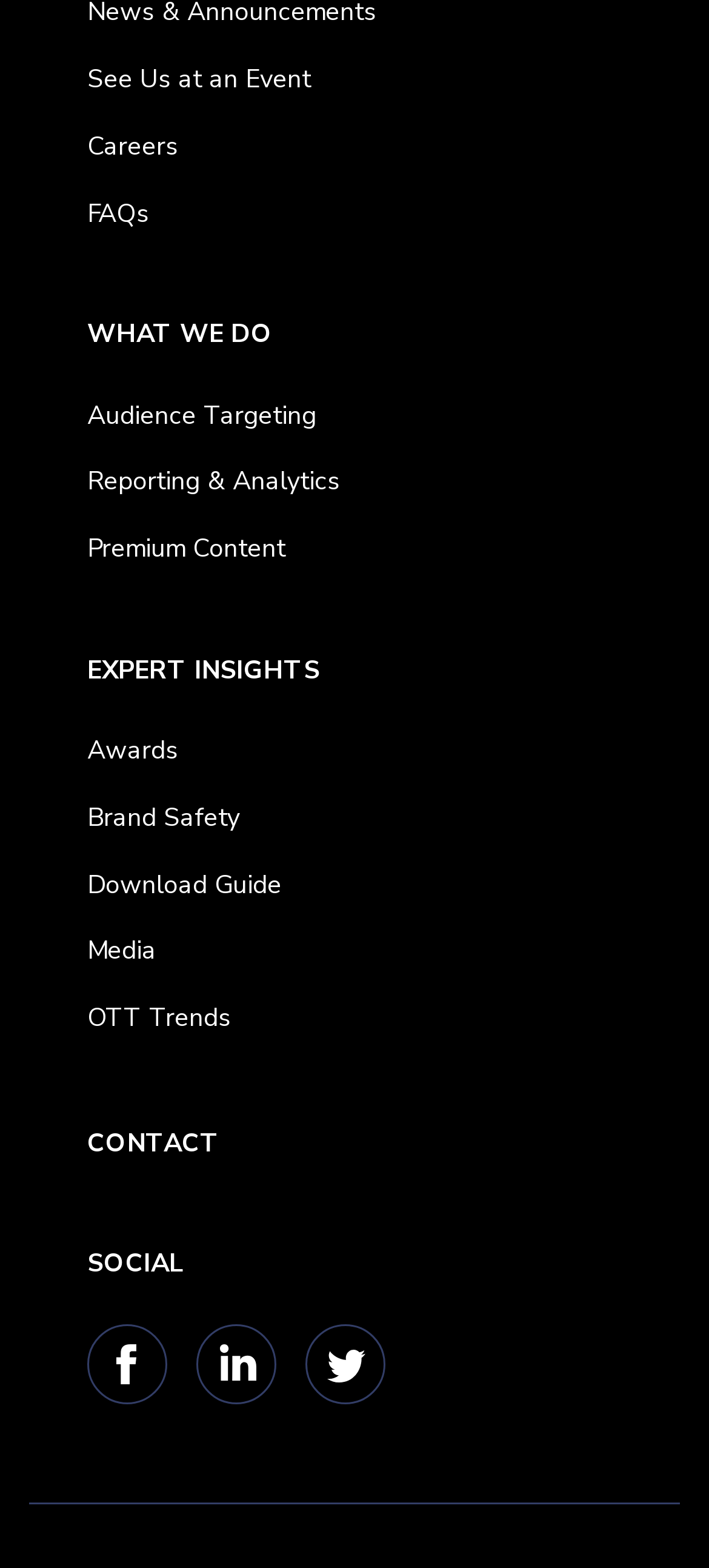Predict the bounding box coordinates of the area that should be clicked to accomplish the following instruction: "Click on 'See Us at an Event'". The bounding box coordinates should consist of four float numbers between 0 and 1, i.e., [left, top, right, bottom].

[0.123, 0.039, 0.438, 0.061]